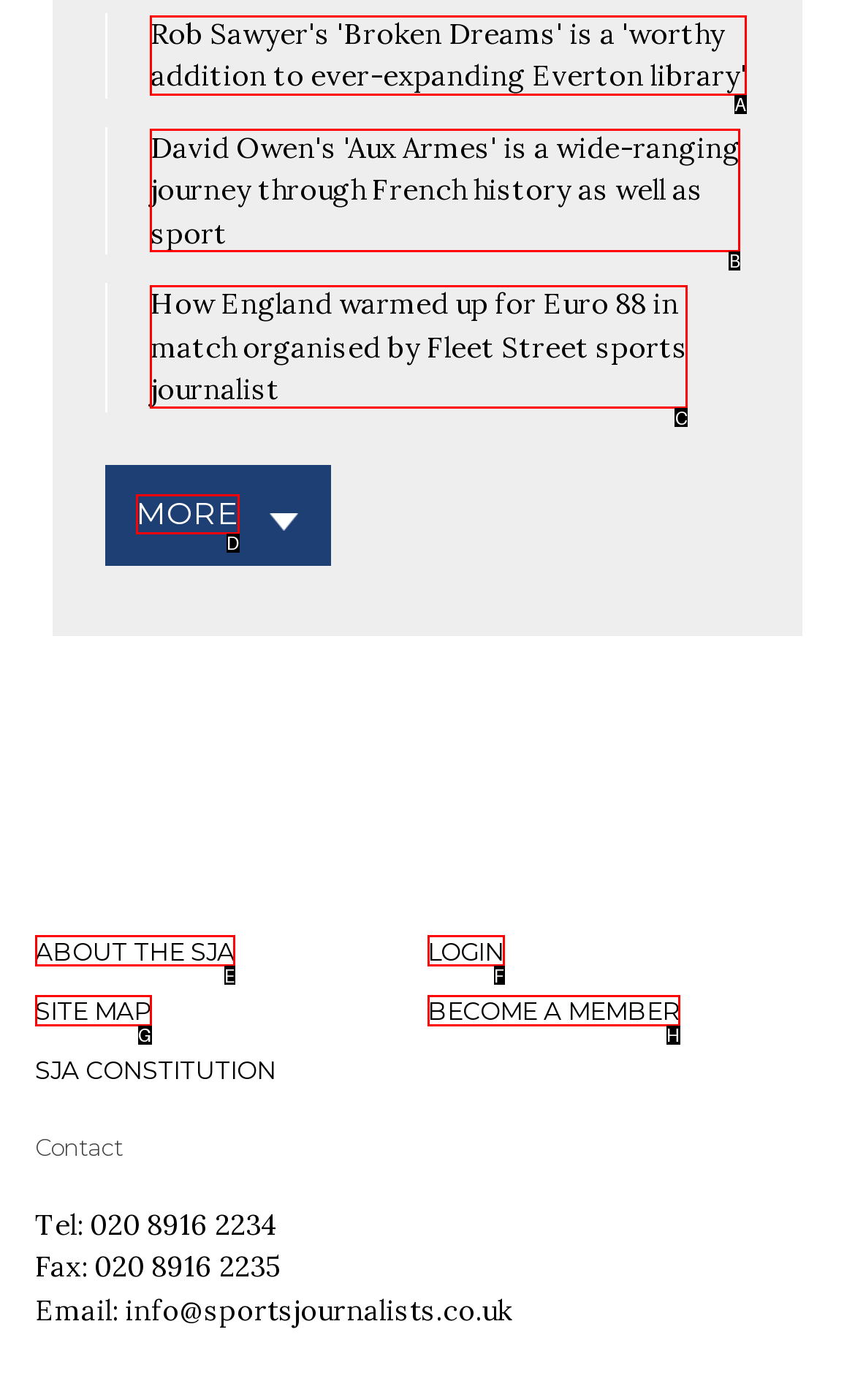Tell me which letter corresponds to the UI element that should be clicked to fulfill this instruction: Read about Rob Sawyer's 'Broken Dreams'
Answer using the letter of the chosen option directly.

A